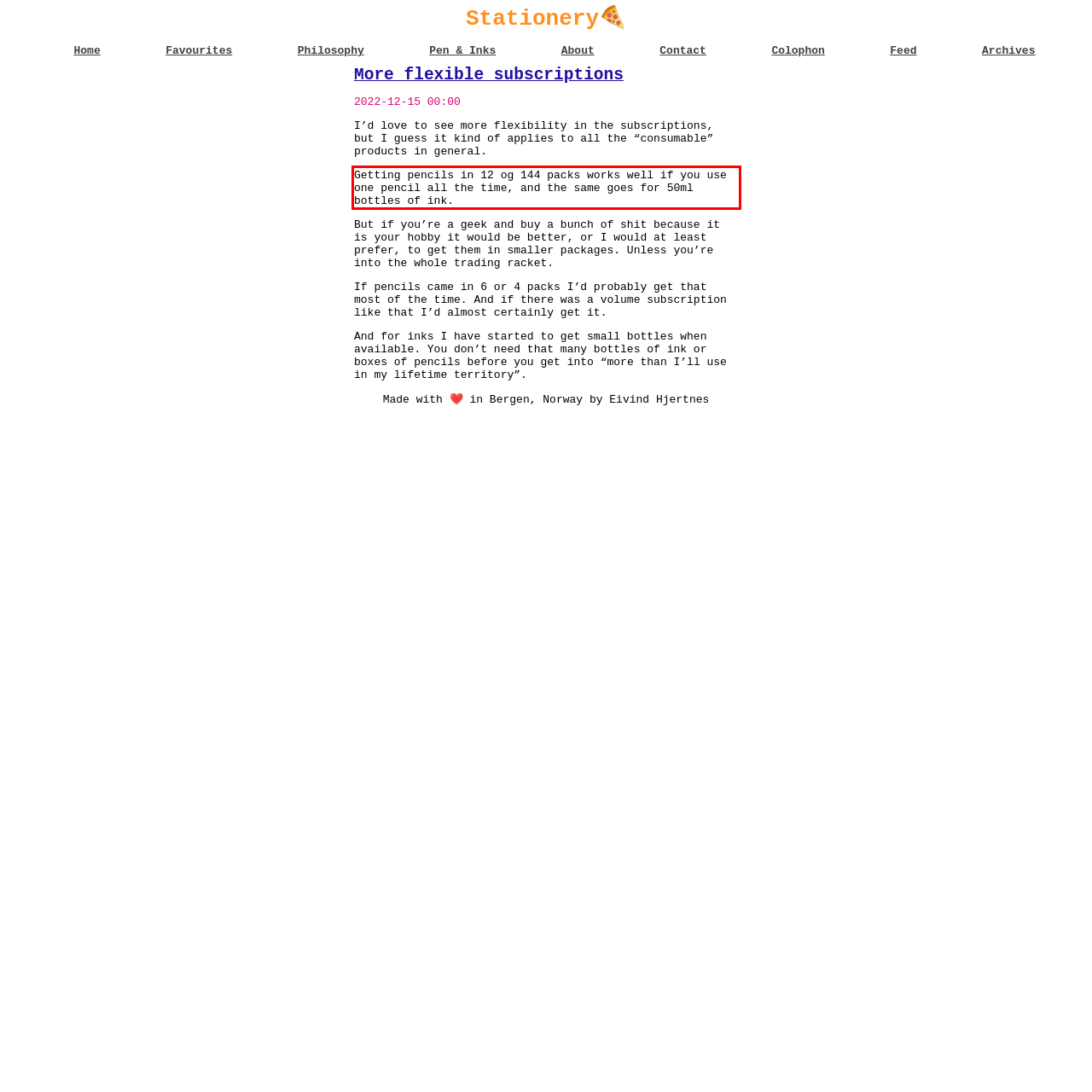You are looking at a screenshot of a webpage with a red rectangle bounding box. Use OCR to identify and extract the text content found inside this red bounding box.

Getting pencils in 12 og 144 packs works well if you use one pencil all the time, and the same goes for 50ml bottles of ink.